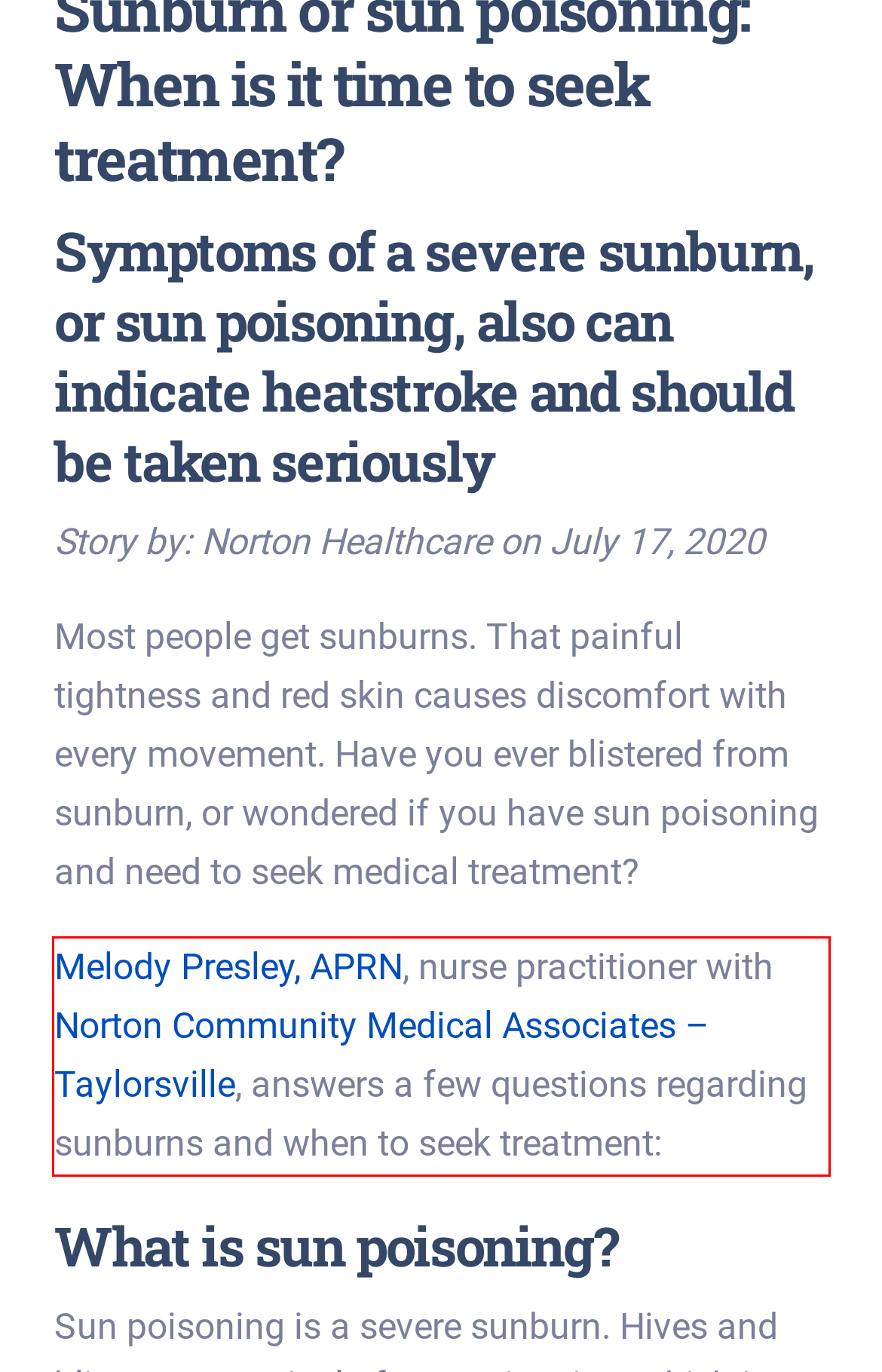With the provided screenshot of a webpage, locate the red bounding box and perform OCR to extract the text content inside it.

Melody Presley, APRN, nurse practitioner with Norton Community Medical Associates – Taylorsville, answers a few questions regarding sunburns and when to seek treatment: